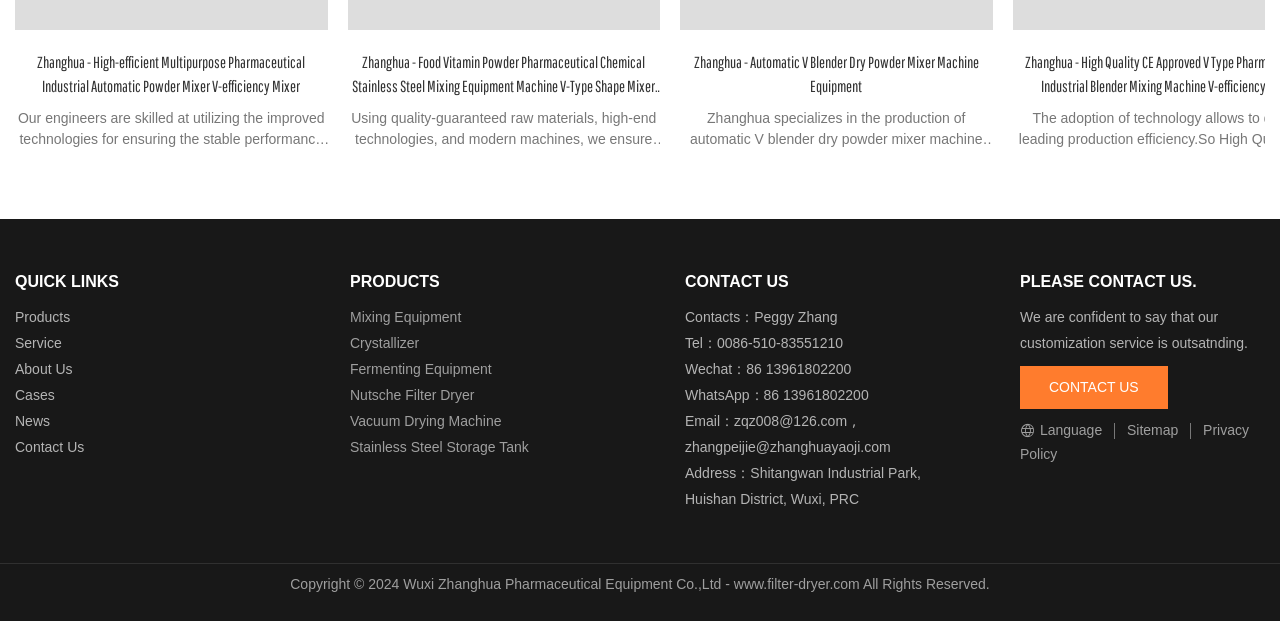Please determine the bounding box coordinates of the element to click in order to execute the following instruction: "Click on the 'Zhanghua - High-efficient Multipurpose Pharmaceutical Industrial Automatic Powder Mixer V-efficiency Mixer' link". The coordinates should be four float numbers between 0 and 1, specified as [left, top, right, bottom].

[0.012, 0.081, 0.256, 0.242]